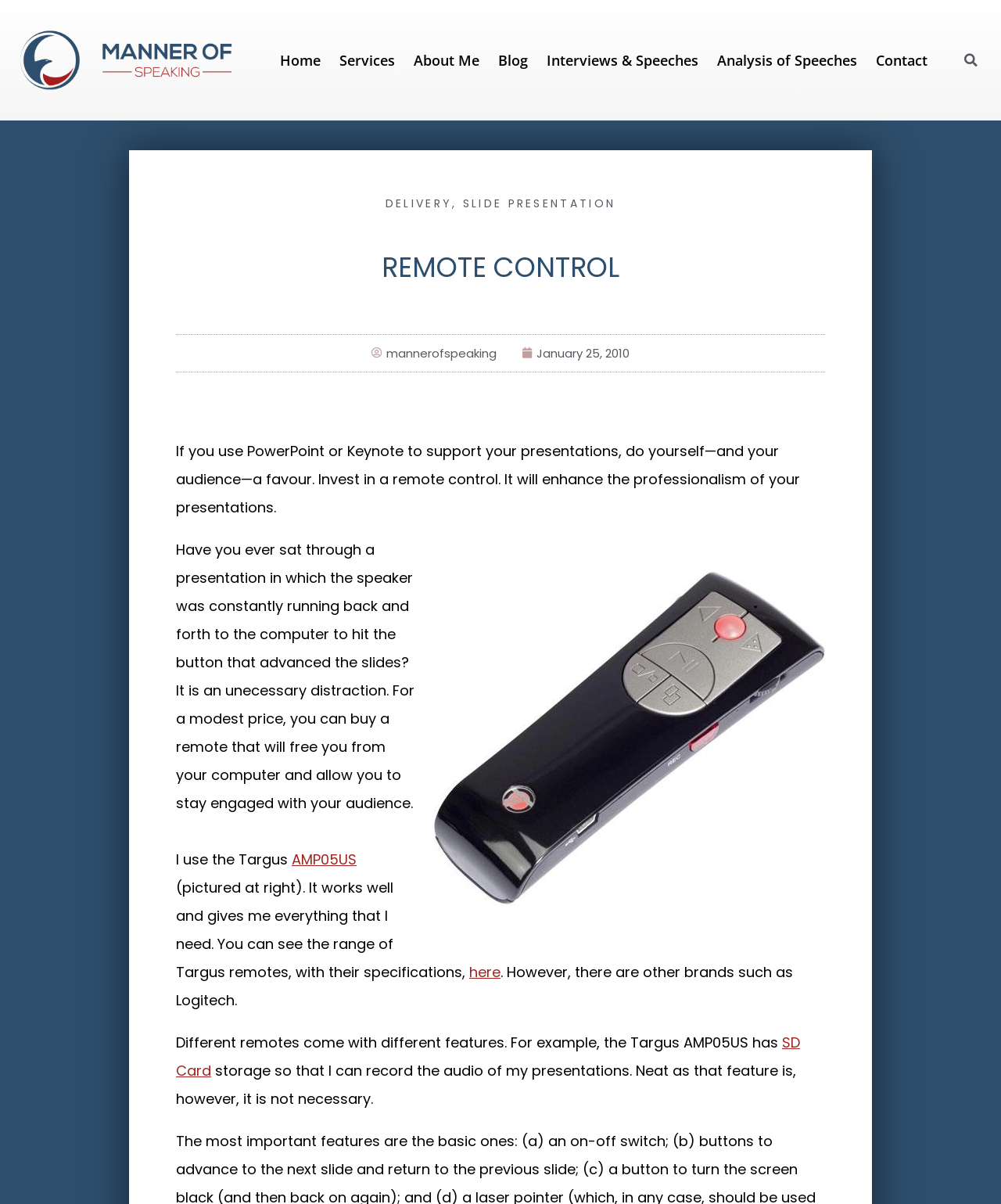Locate the bounding box coordinates for the element described below: "About Me". The coordinates must be four float values between 0 and 1, formatted as [left, top, right, bottom].

[0.404, 0.034, 0.488, 0.066]